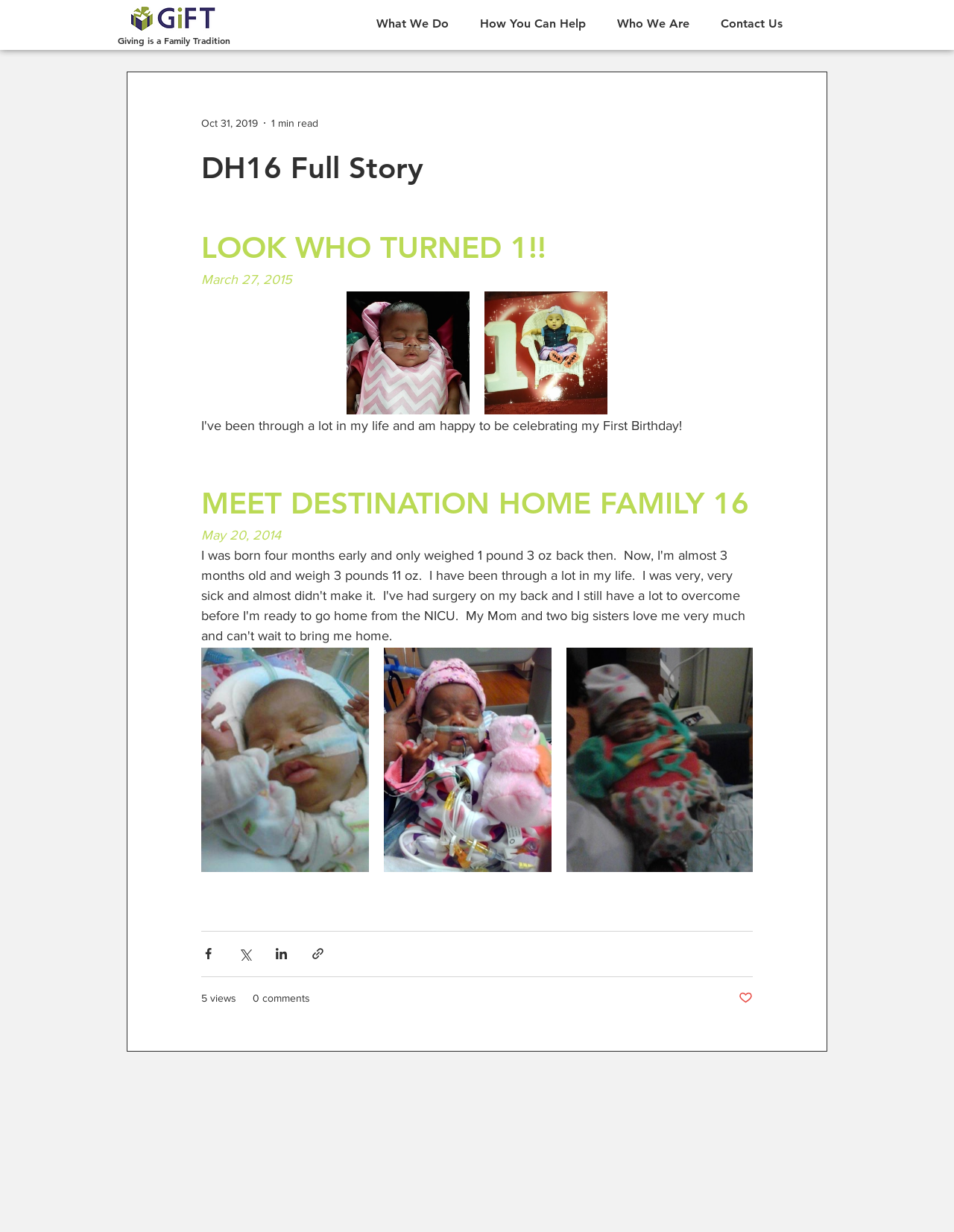Based on the element description aria-label="Untitled image", identify the bounding box of the UI element in the given webpage screenshot. The coordinates should be in the format (top-left x, top-left y, bottom-right x, bottom-right y) and must be between 0 and 1.

[0.363, 0.237, 0.492, 0.336]